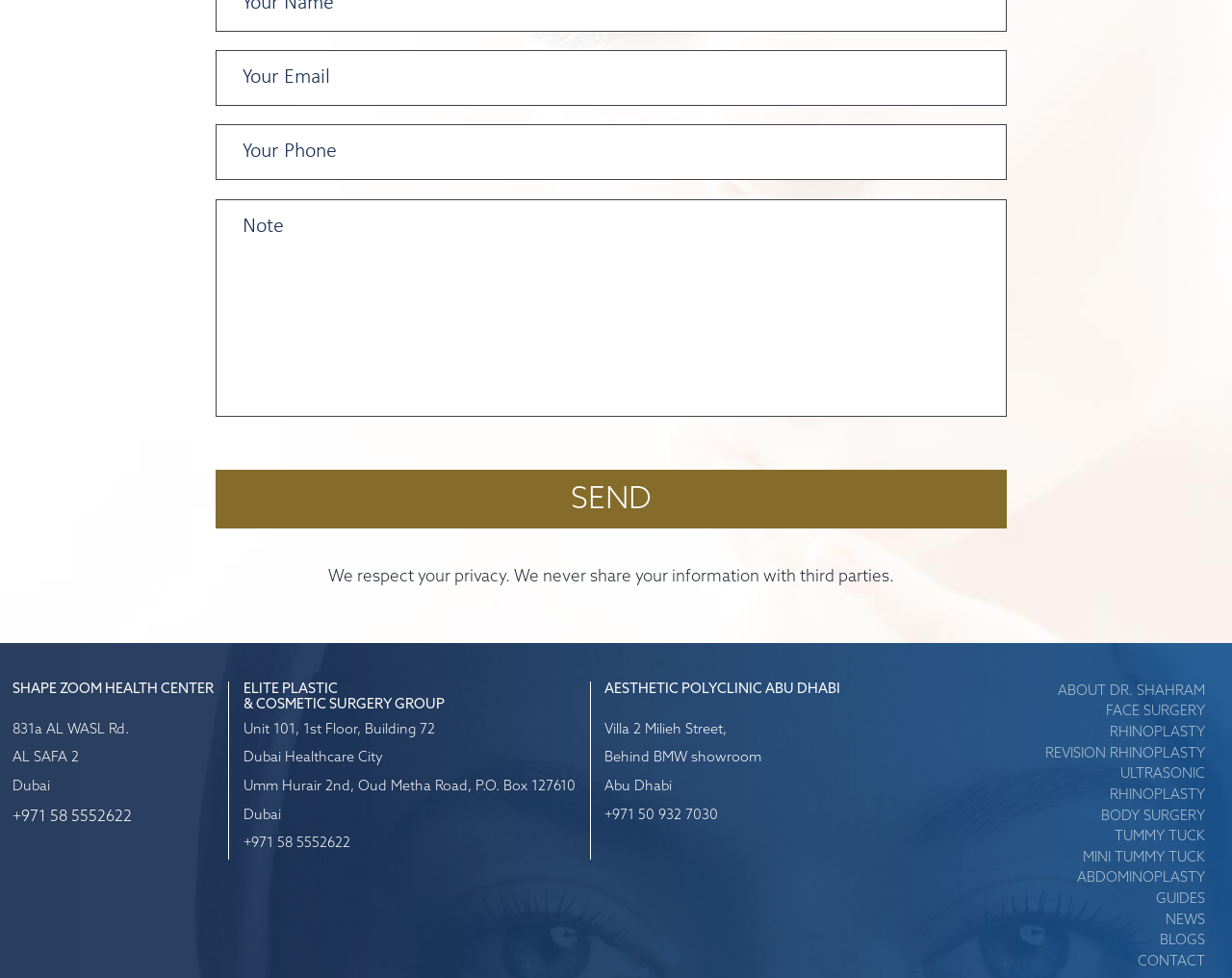Find the bounding box coordinates of the area that needs to be clicked in order to achieve the following instruction: "Click SEND". The coordinates should be specified as four float numbers between 0 and 1, i.e., [left, top, right, bottom].

[0.175, 0.481, 0.817, 0.541]